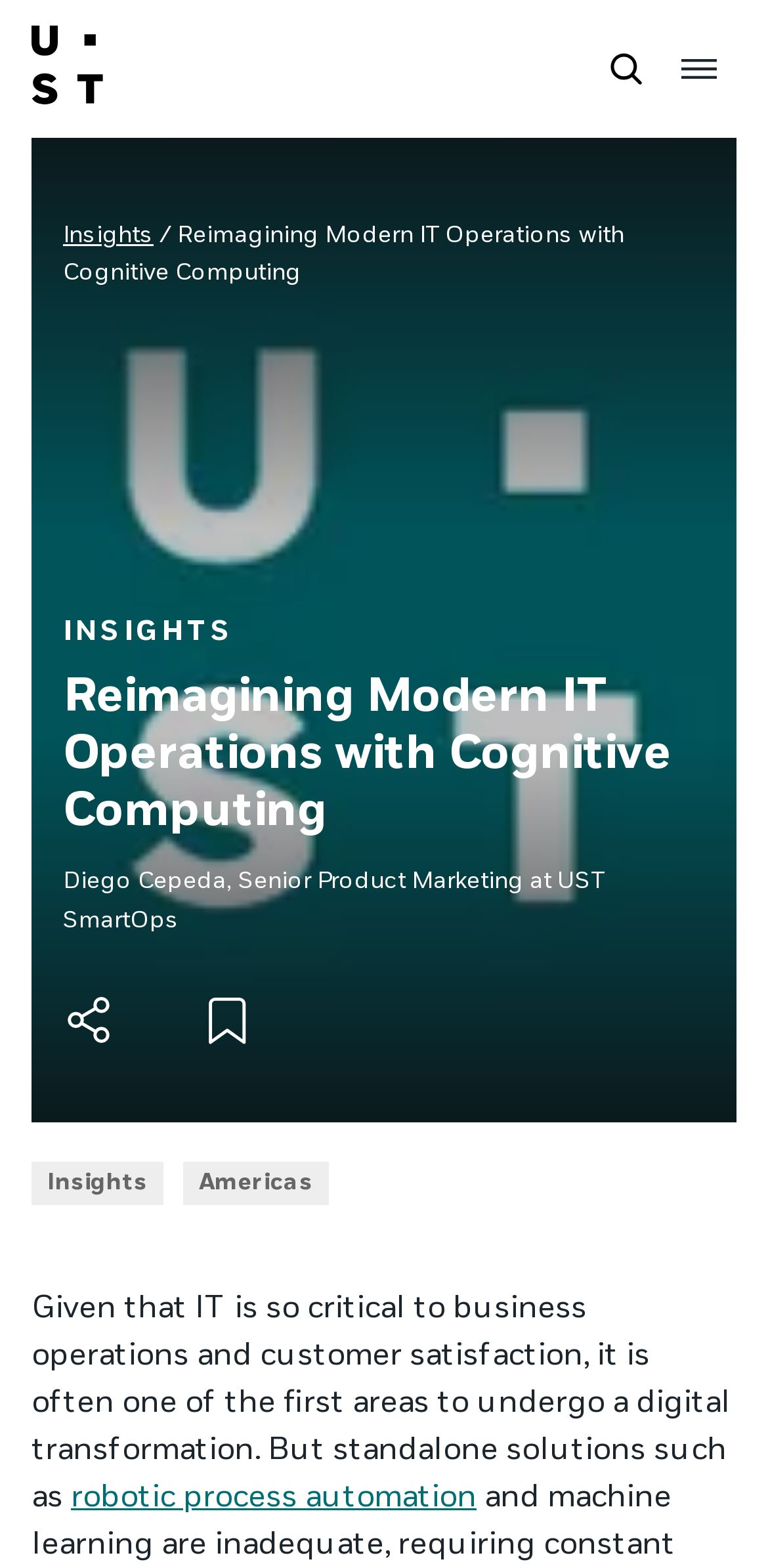Answer the following query concisely with a single word or phrase:
What is the region below the banner image?

Article content